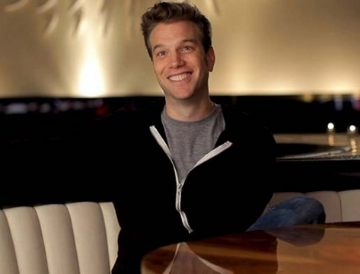What is the article about?
Please answer the question with a single word or phrase, referencing the image.

Anthony Jeselnik's personal life